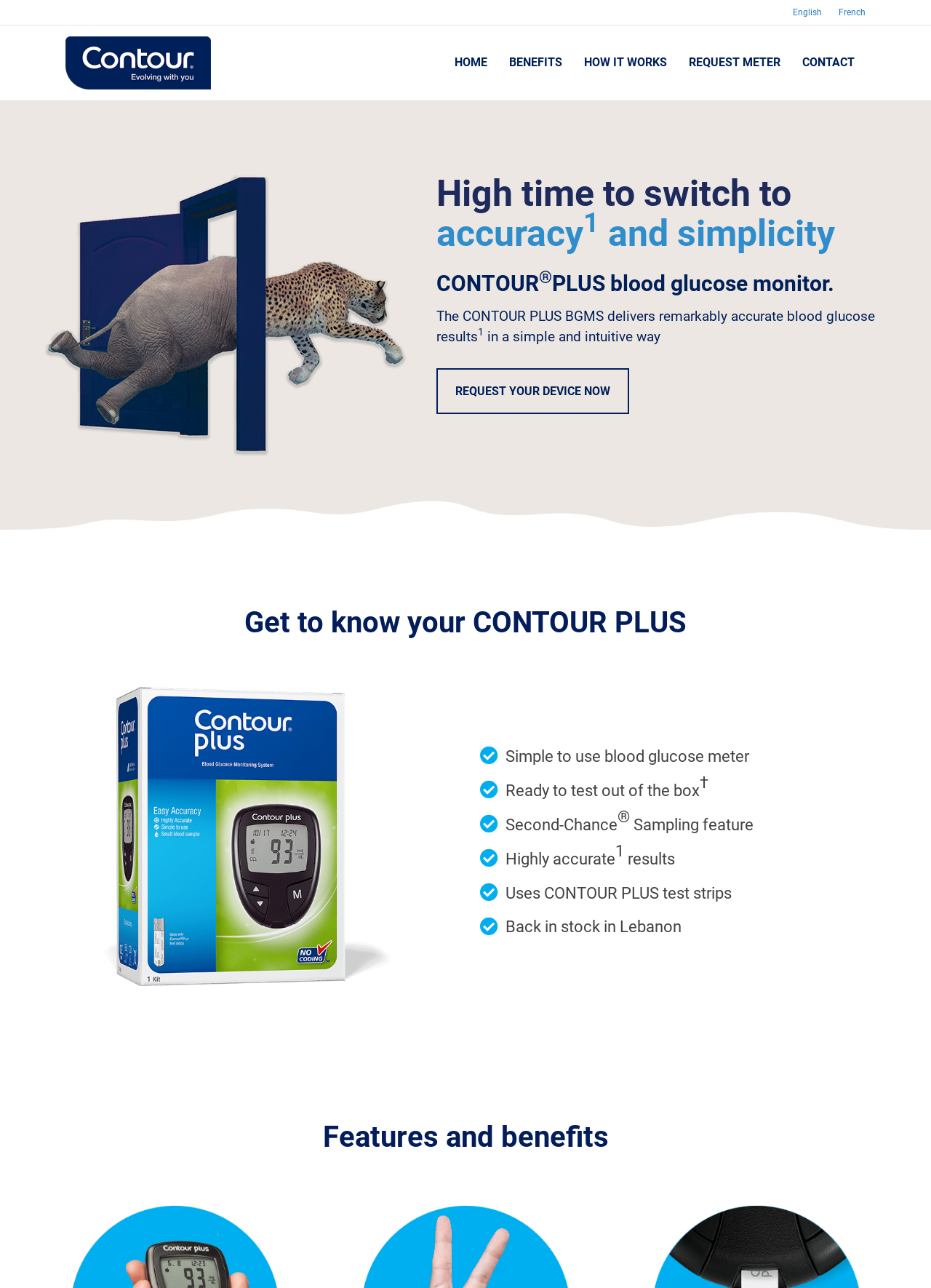Please answer the following query using a single word or phrase: 
What is the feature of the CONTOUR PLUS meter?

Second-Chance Sampling